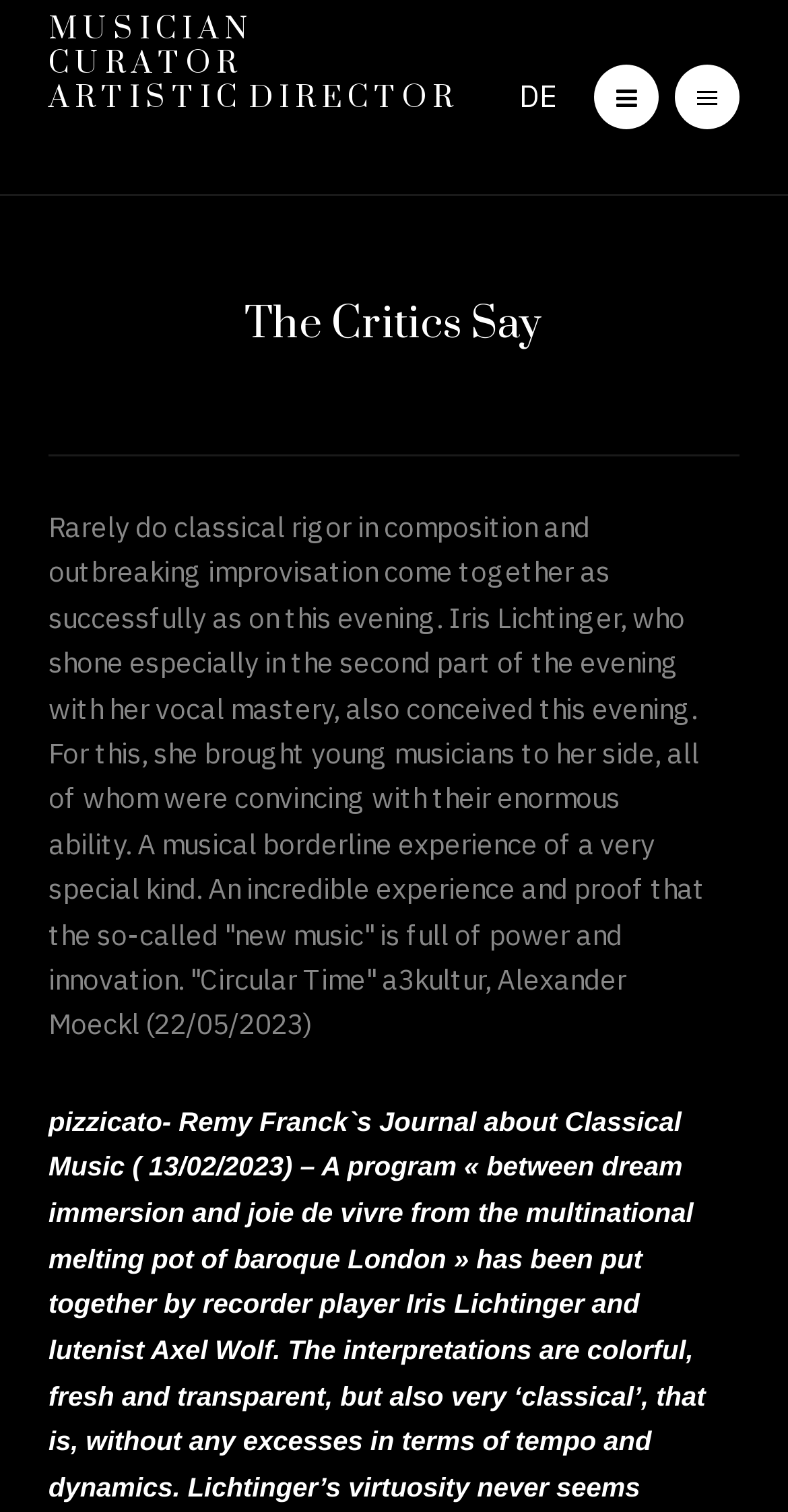Using the information shown in the image, answer the question with as much detail as possible: What is the language of the webpage?

The webpage provides a language selection option with 'Deutsch (Deutschland)' as one of the options, indicating that the webpage is available in multiple languages.